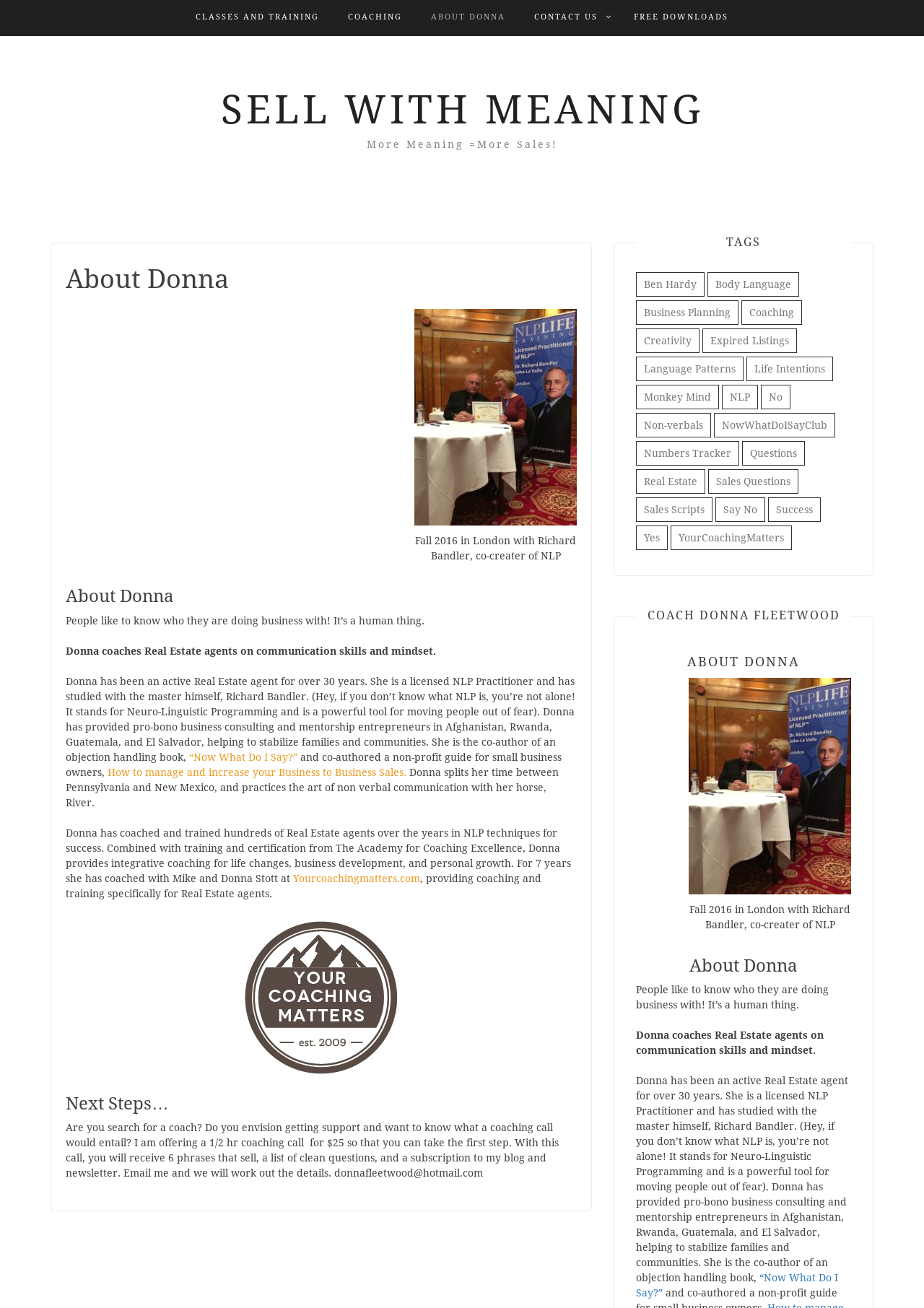Look at the image and write a detailed answer to the question: 
Where is the image of Donna located?

The image of Donna is located on the right side of the webpage, as indicated by the figure element with the description 'Fall 2016 in London with Richard Bandler, co-creater of NLP'.